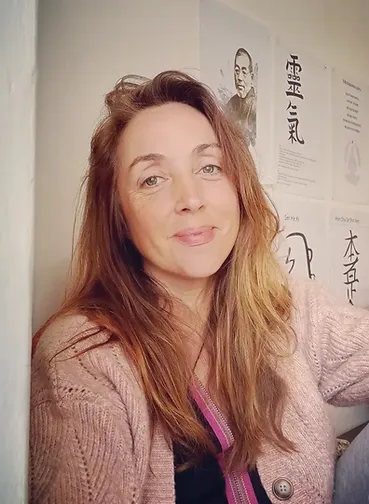What is the purpose of Heidi Miller's practice?
From the image, respond with a single word or phrase.

Personal growth and healing